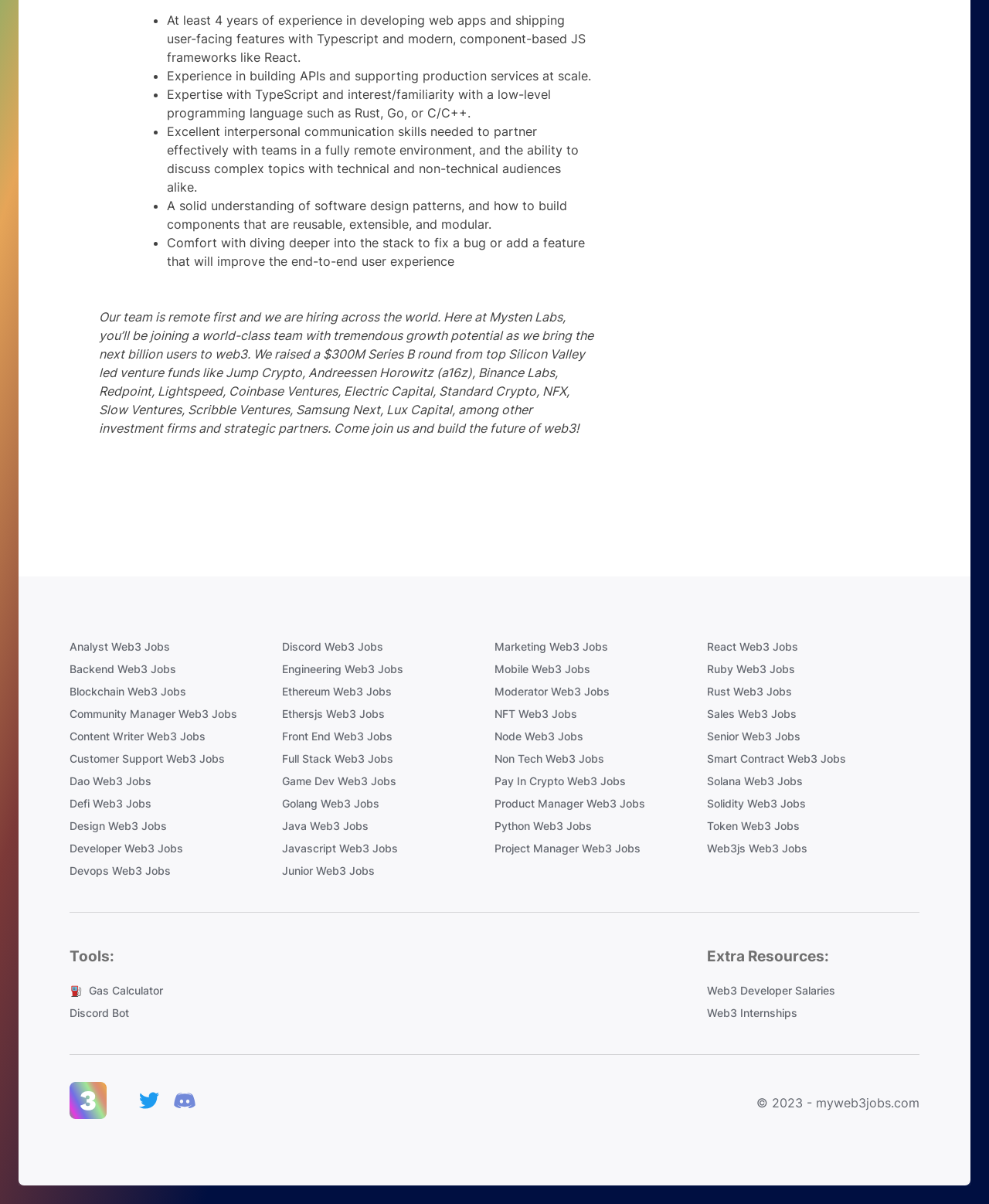Please use the details from the image to answer the following question comprehensively:
What type of jobs are listed on this webpage?

Based on the webpage content, it appears that the webpage is listing various types of jobs related to web3, as indicated by the links and categories listed on the page.